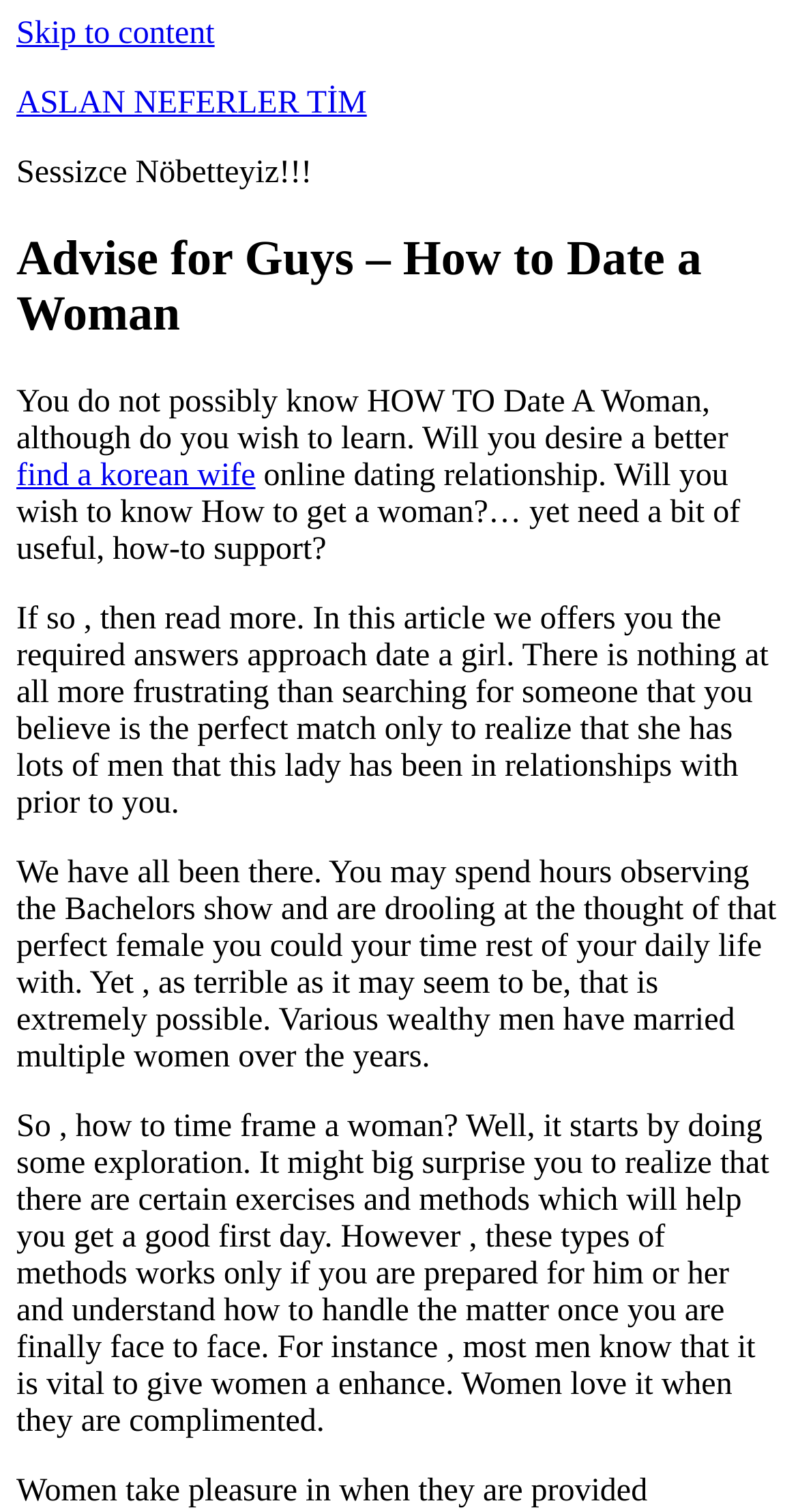What is the author's attitude towards men who have been in multiple relationships?
Please give a detailed answer to the question using the information shown in the image.

The author's attitude towards men who have been in multiple relationships appears to be neutral, as they simply state it as a fact without expressing any judgment or emotion. The focus of the webpage is on providing advice to guys on how to date a woman, rather than making a moral or ethical commentary on men's relationships.